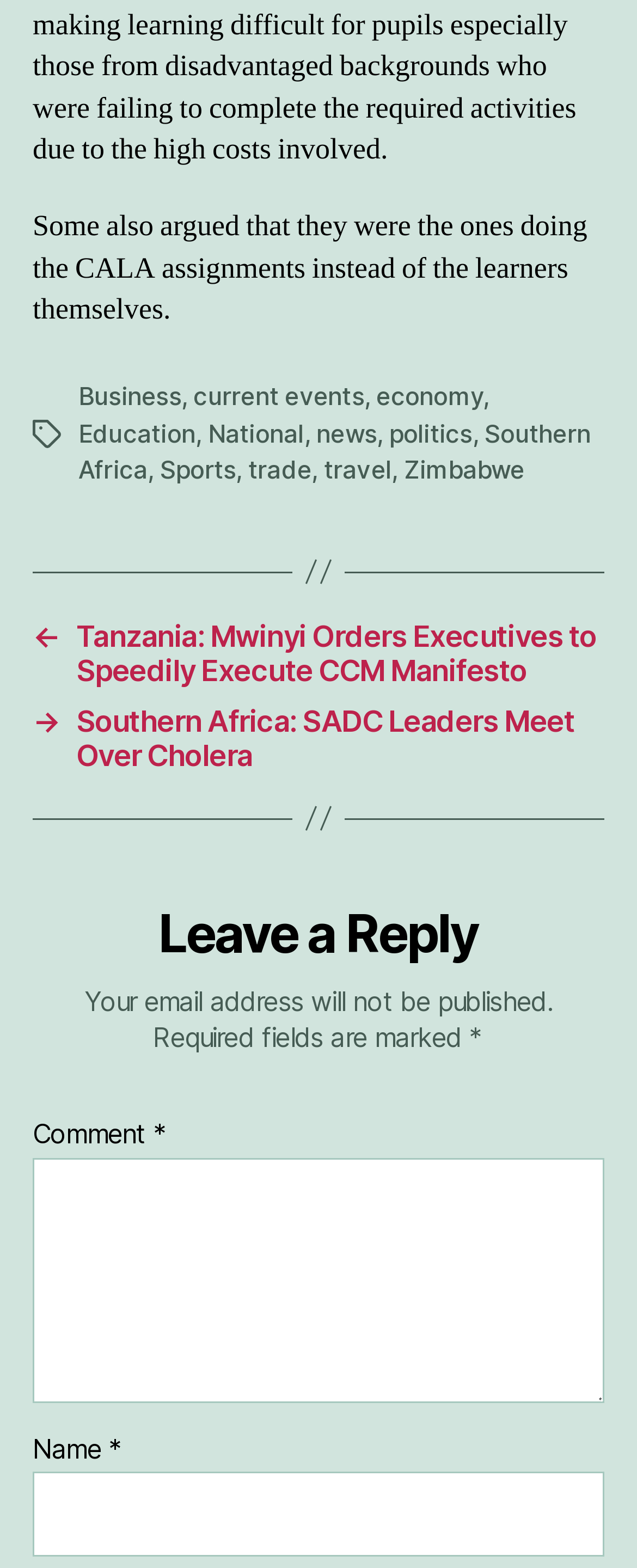How many articles are listed under the 'Post' navigation?
Please look at the screenshot and answer in one word or a short phrase.

2